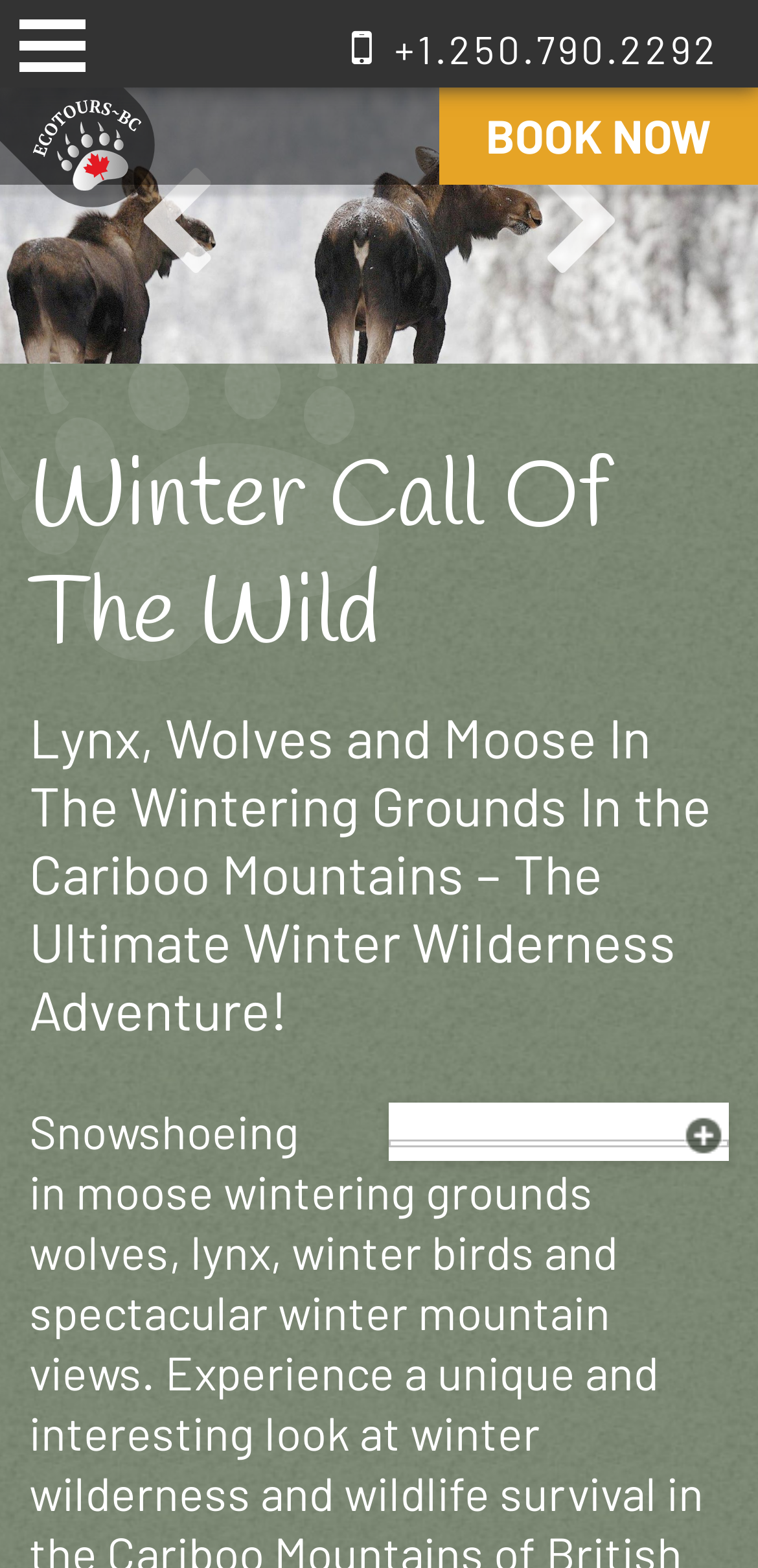From the details in the image, provide a thorough response to the question: What is the subject of the image?

I found the image by looking at the image element with the bounding box coordinates [0.0, 0.056, 1.0, 0.232], which is contained within the generic element with the text 'live: polite atomic: False relevant: additions text'. The context of the image suggests that it is related to the wintering grounds, which is also mentioned in the nearby StaticText element.